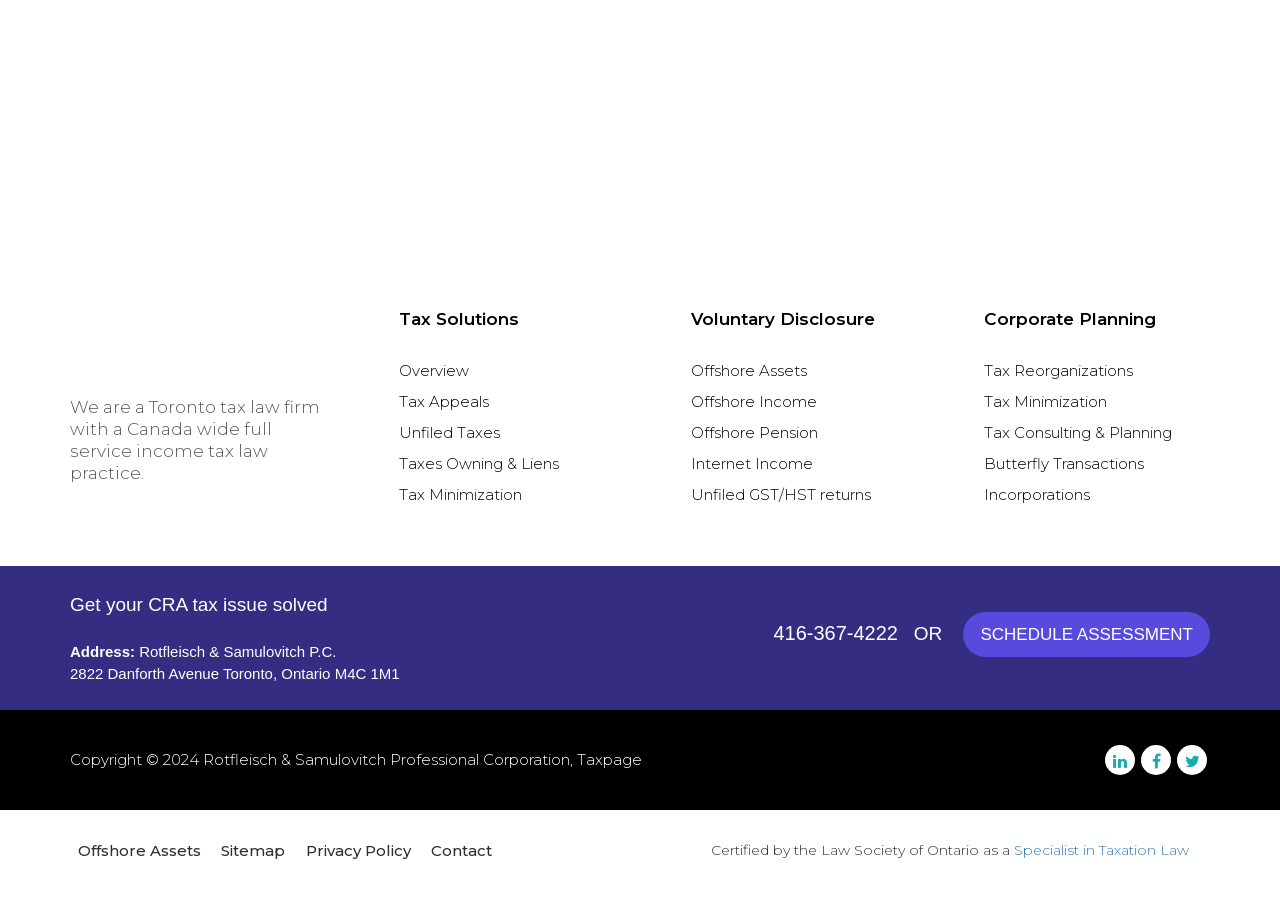What is the certification held by the tax law firm?
Please describe in detail the information shown in the image to answer the question.

I found the answer by looking at the link element with the text 'Specialist in Taxation Law' which is located at [0.792, 0.93, 0.929, 0.95] and is part of the certification information.